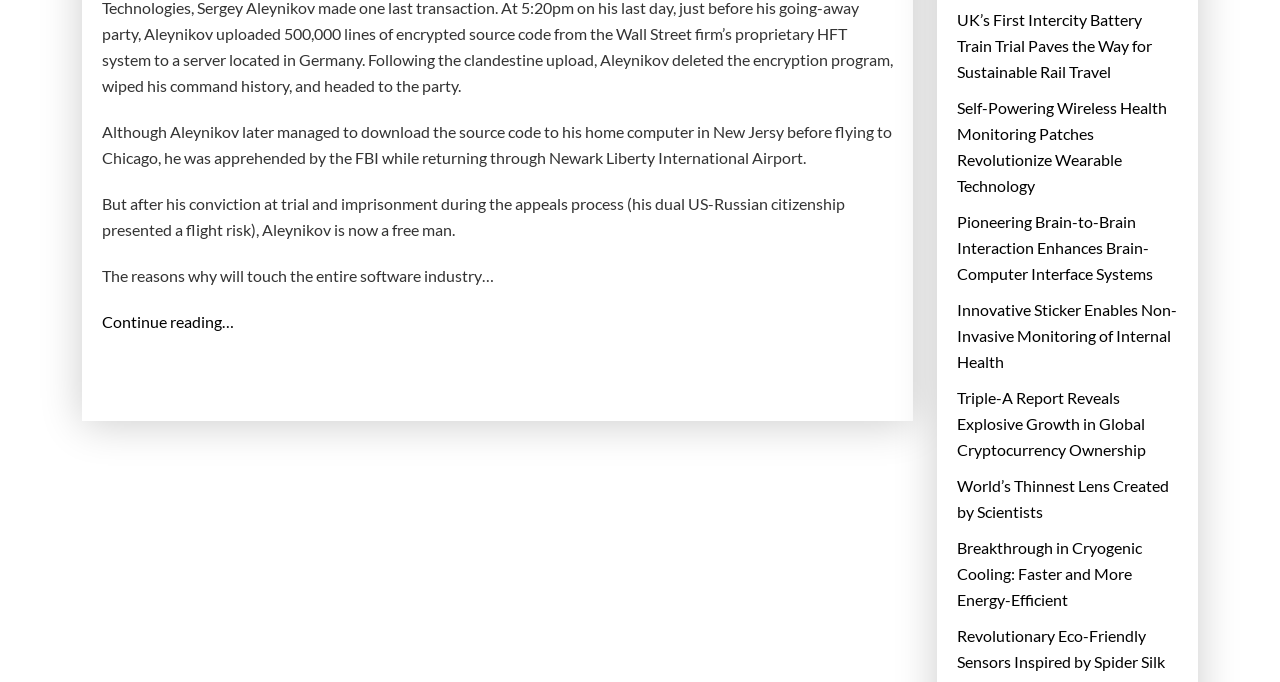Provide a brief response using a word or short phrase to this question:
What is the topic of the last link on the right side?

Eco-Friendly Sensors